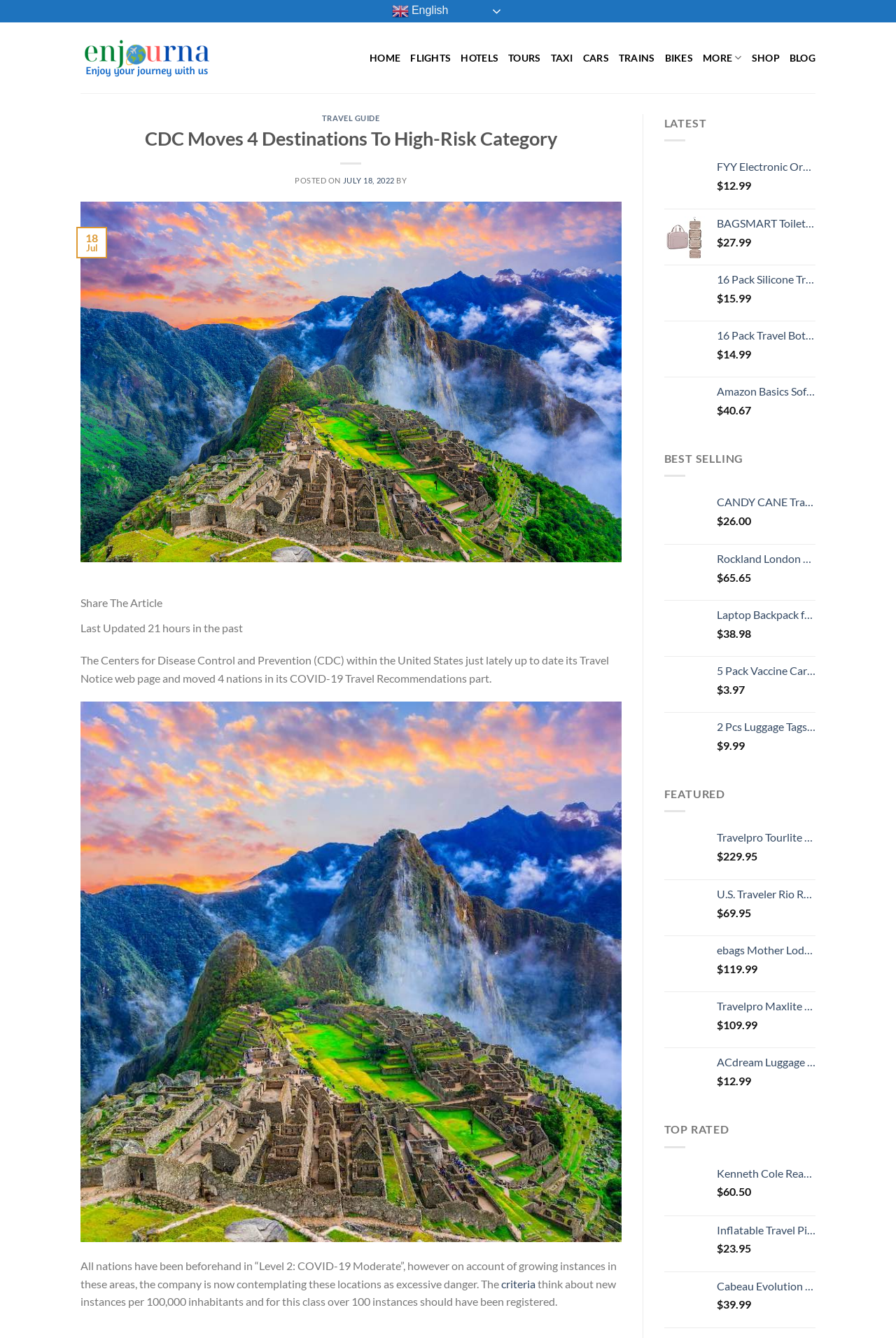What is the price of the FYY Electronic Organizer?
Use the information from the image to give a detailed answer to the question.

The price of the FYY Electronic Organizer is listed as $12.99, which can be found in the product description section of the webpage.